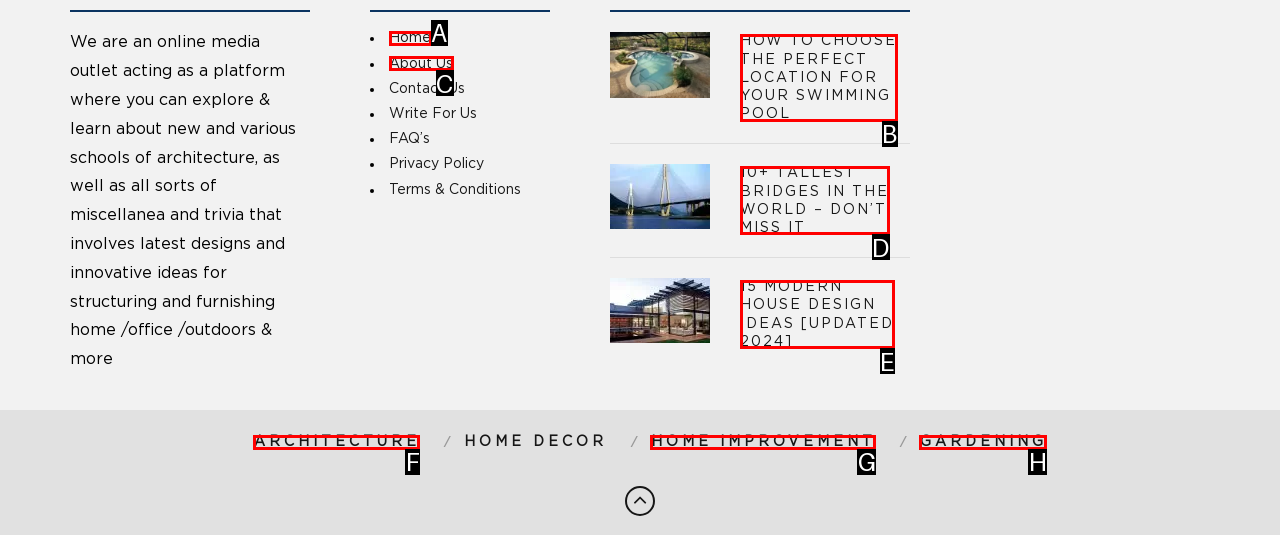Select the proper UI element to click in order to perform the following task: Click on the 'Home' link. Indicate your choice with the letter of the appropriate option.

A